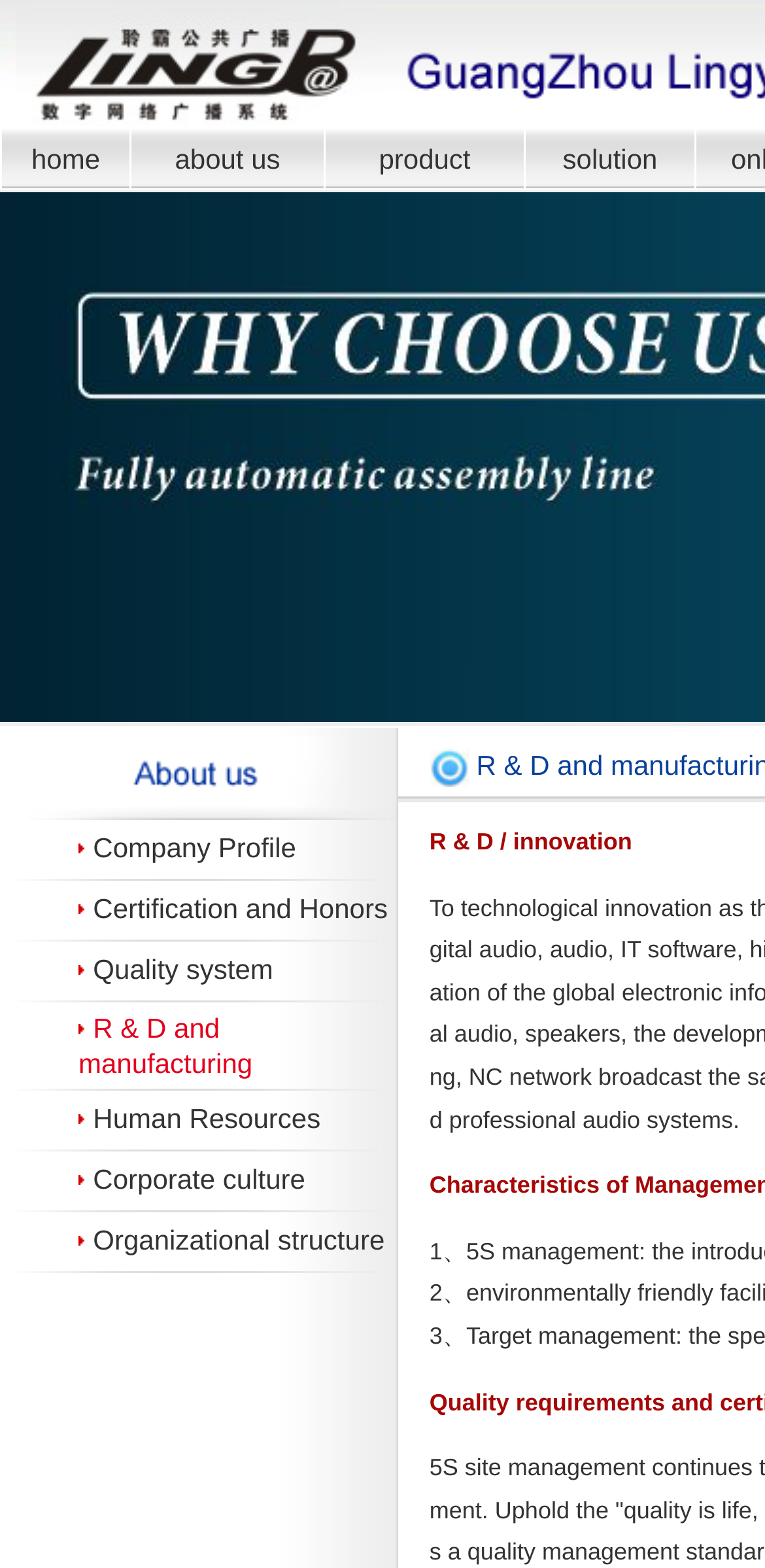What are the main categories on the webpage? From the image, respond with a single word or brief phrase.

Home, About us, Product, Solution